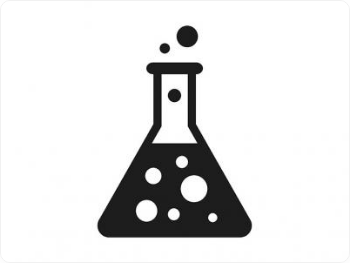Provide a one-word or brief phrase answer to the question:
What is indicated by the circular shapes?

Liquid bubbles and vapors